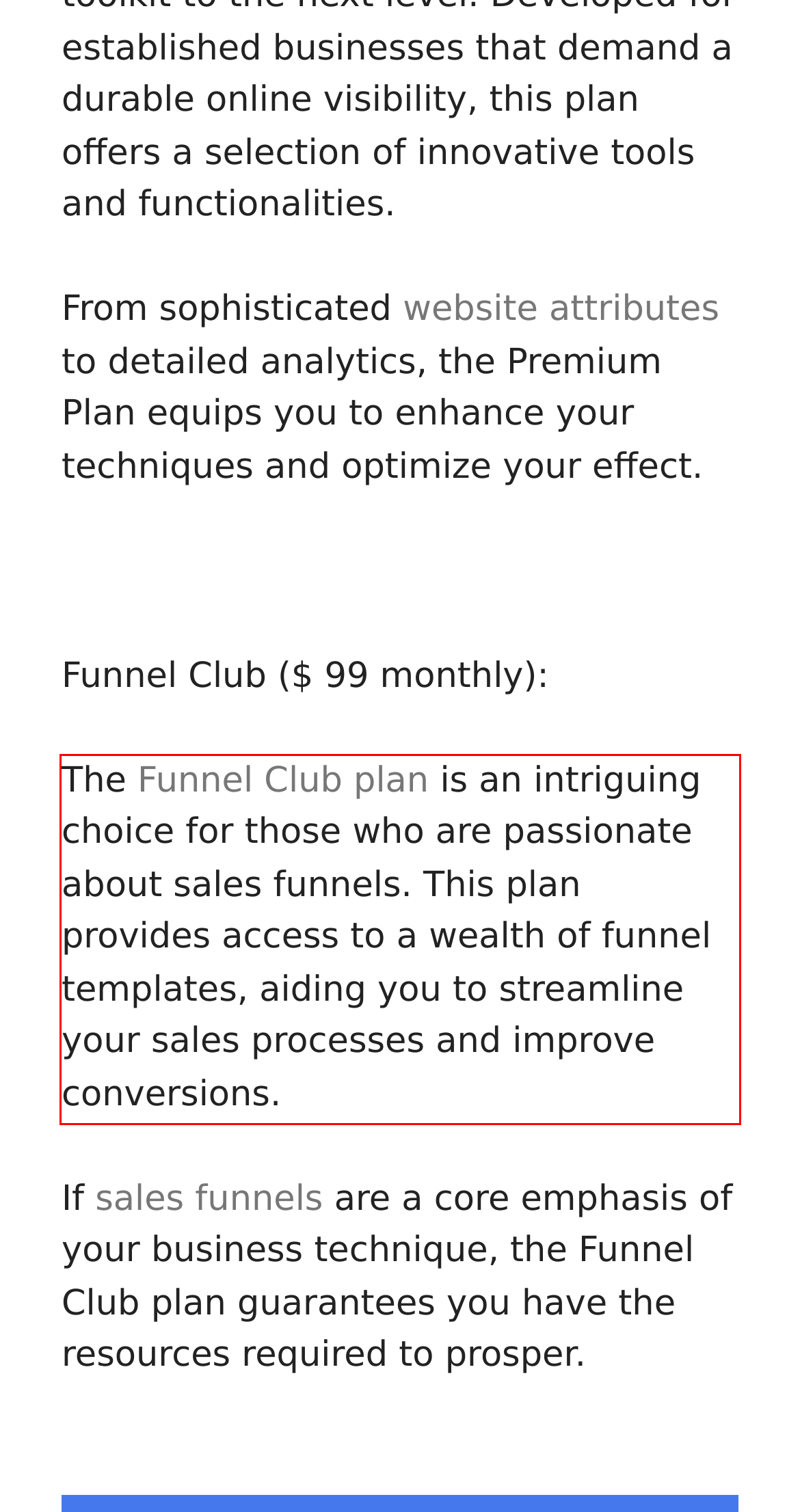Please look at the screenshot provided and find the red bounding box. Extract the text content contained within this bounding box.

The Funnel Club plan is an intriguing choice for those who are passionate about sales funnels. This plan provides access to a wealth of funnel templates, aiding you to streamline your sales processes and improve conversions.